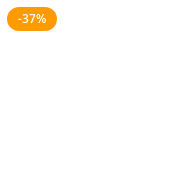What percentage discount is being offered?
Using the information from the image, answer the question thoroughly.

The discount badge clearly displays the text '-37%' in white, indicating that selected products are being offered at a 37% discount, which is a significant price reduction that can attract customers.